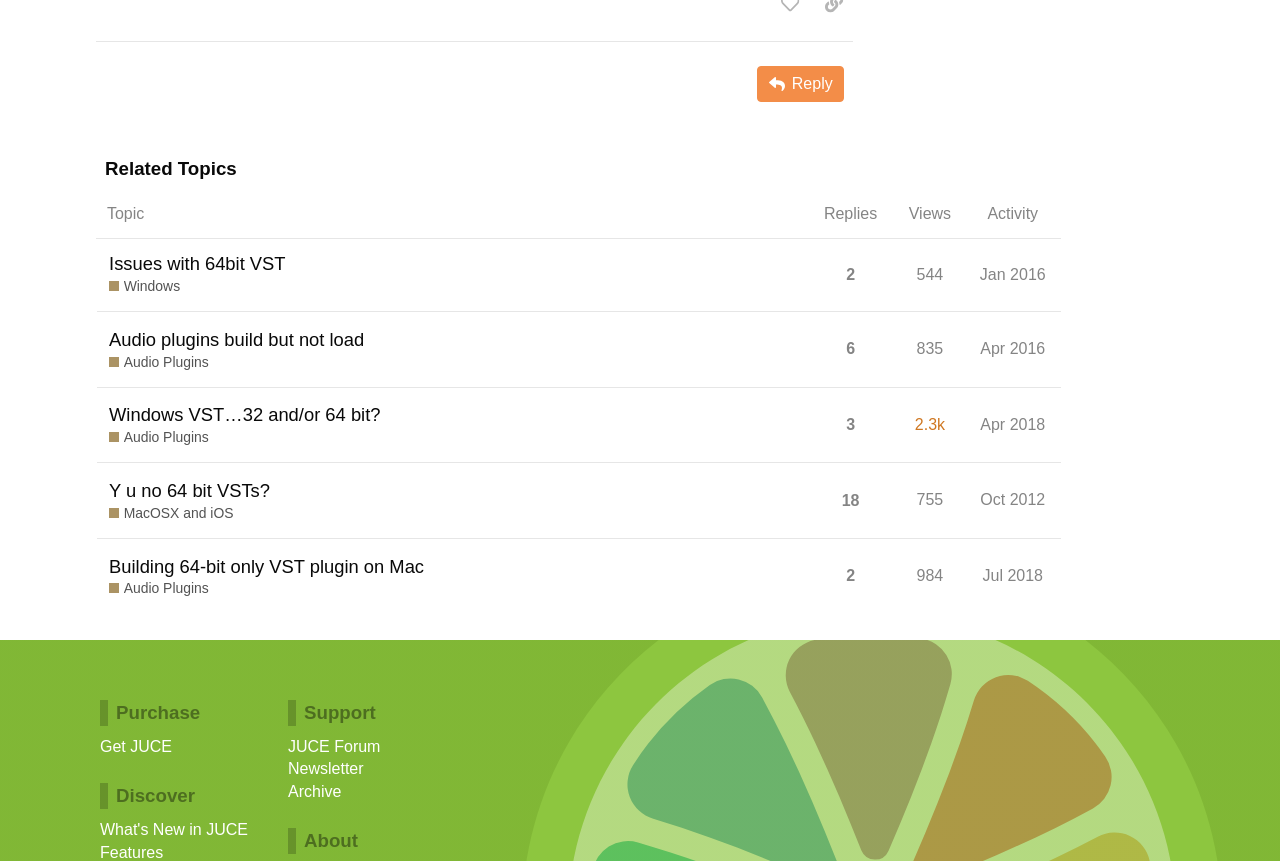Identify the bounding box coordinates of the region I need to click to complete this instruction: "Sort topics by replies".

[0.634, 0.221, 0.696, 0.277]